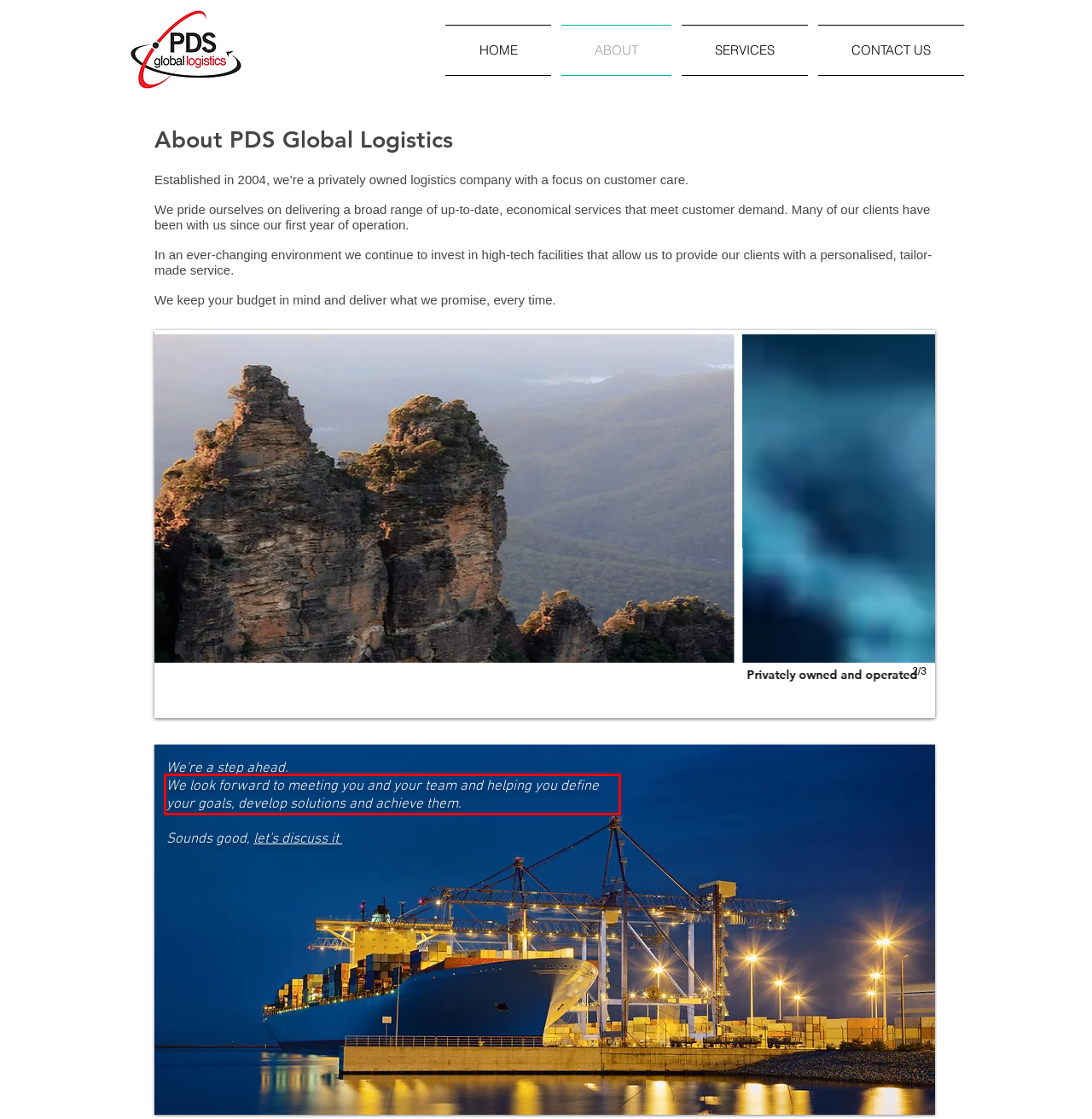You are presented with a screenshot containing a red rectangle. Extract the text found inside this red bounding box.

We look forward to meeting you and your team and helping you define your goals, develop solutions and achieve them.